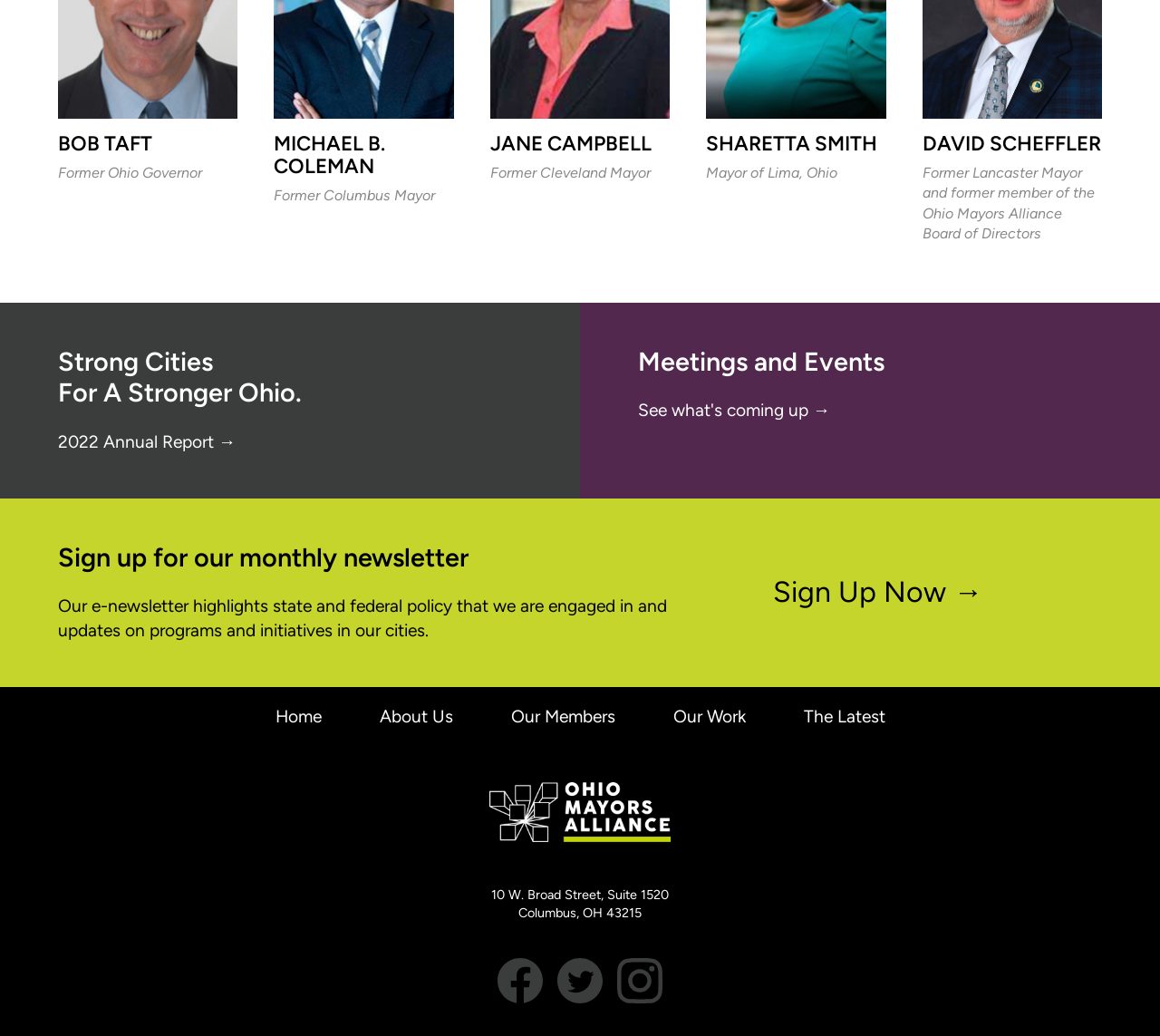Provide a single word or phrase answer to the question: 
What is the purpose of the newsletter?

Highlights state and federal policy